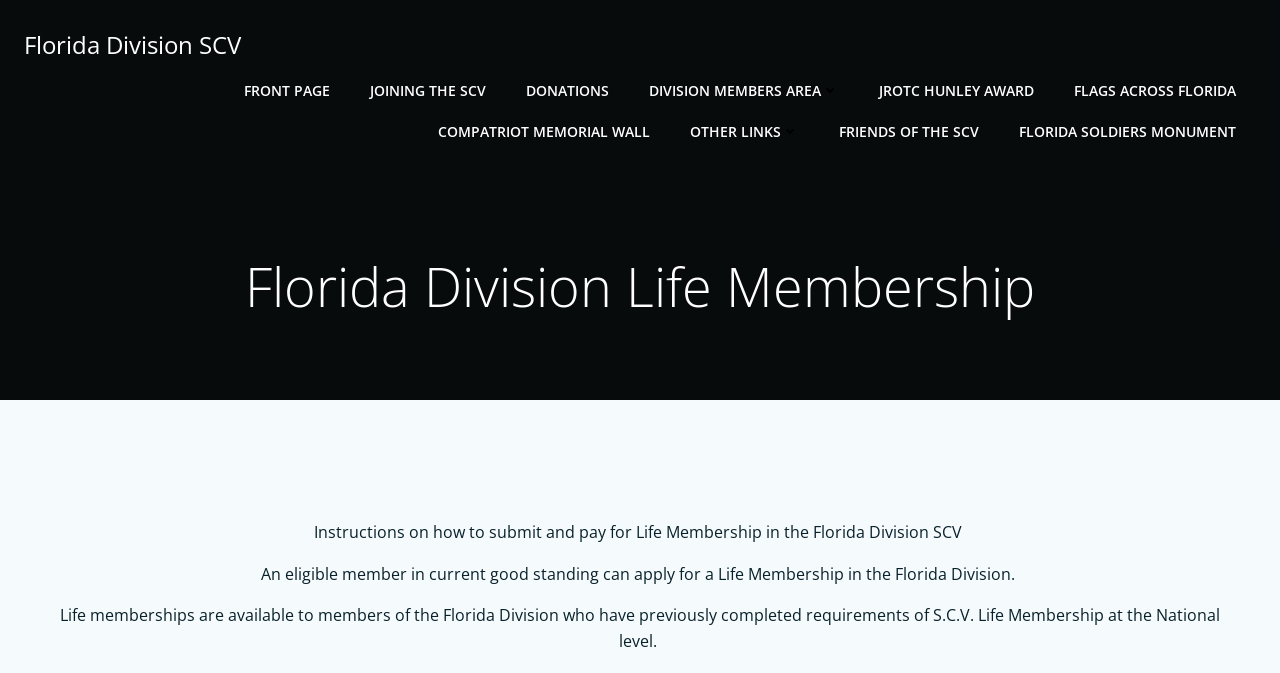Please provide the bounding box coordinates for the UI element as described: "Friends of the SCV". The coordinates must be four floats between 0 and 1, represented as [left, top, right, bottom].

[0.655, 0.18, 0.765, 0.211]